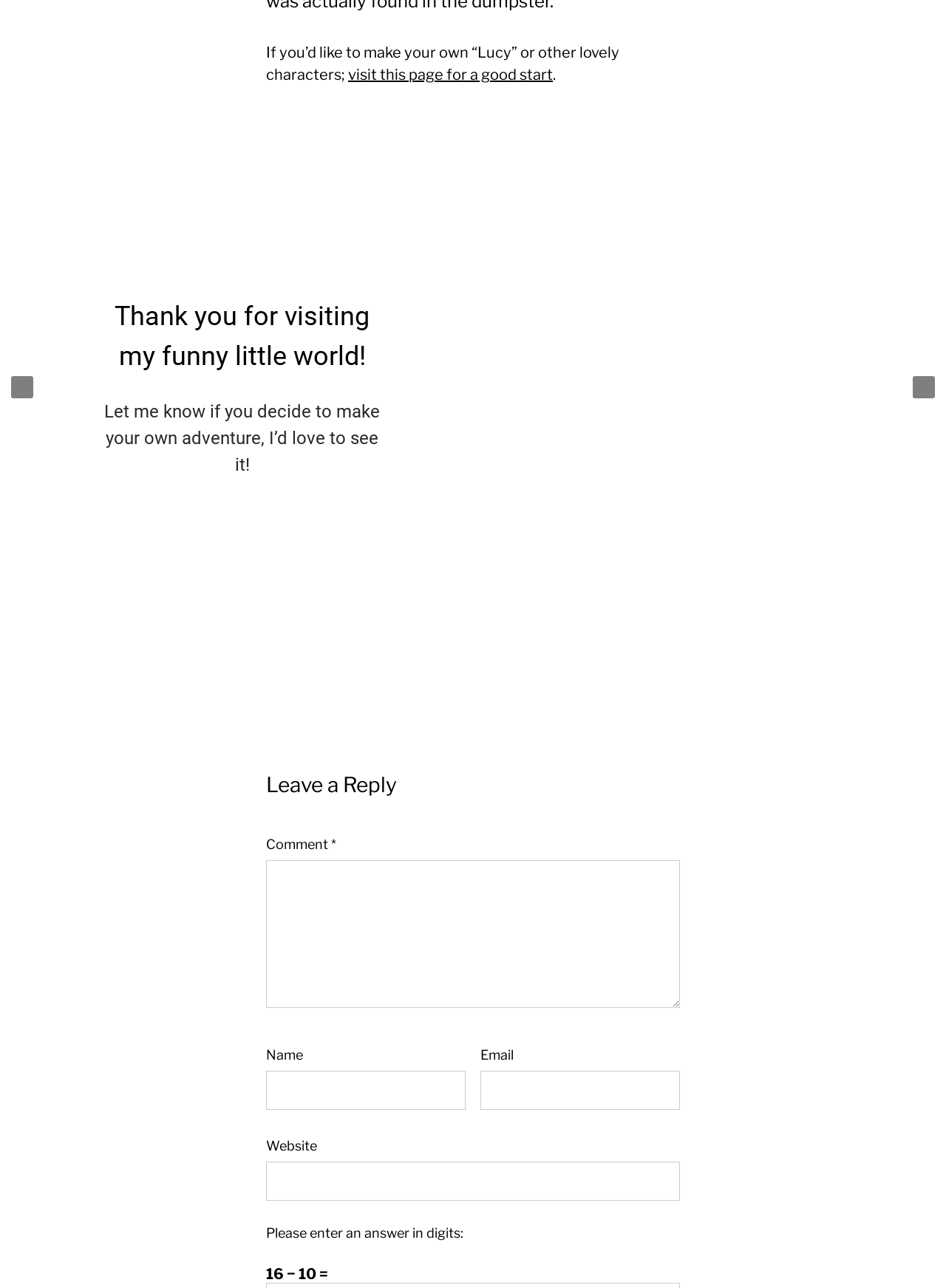Determine the bounding box coordinates (top-left x, top-left y, bottom-right x, bottom-right y) of the UI element described in the following text: parent_node: Email name="email"

[0.508, 0.832, 0.719, 0.862]